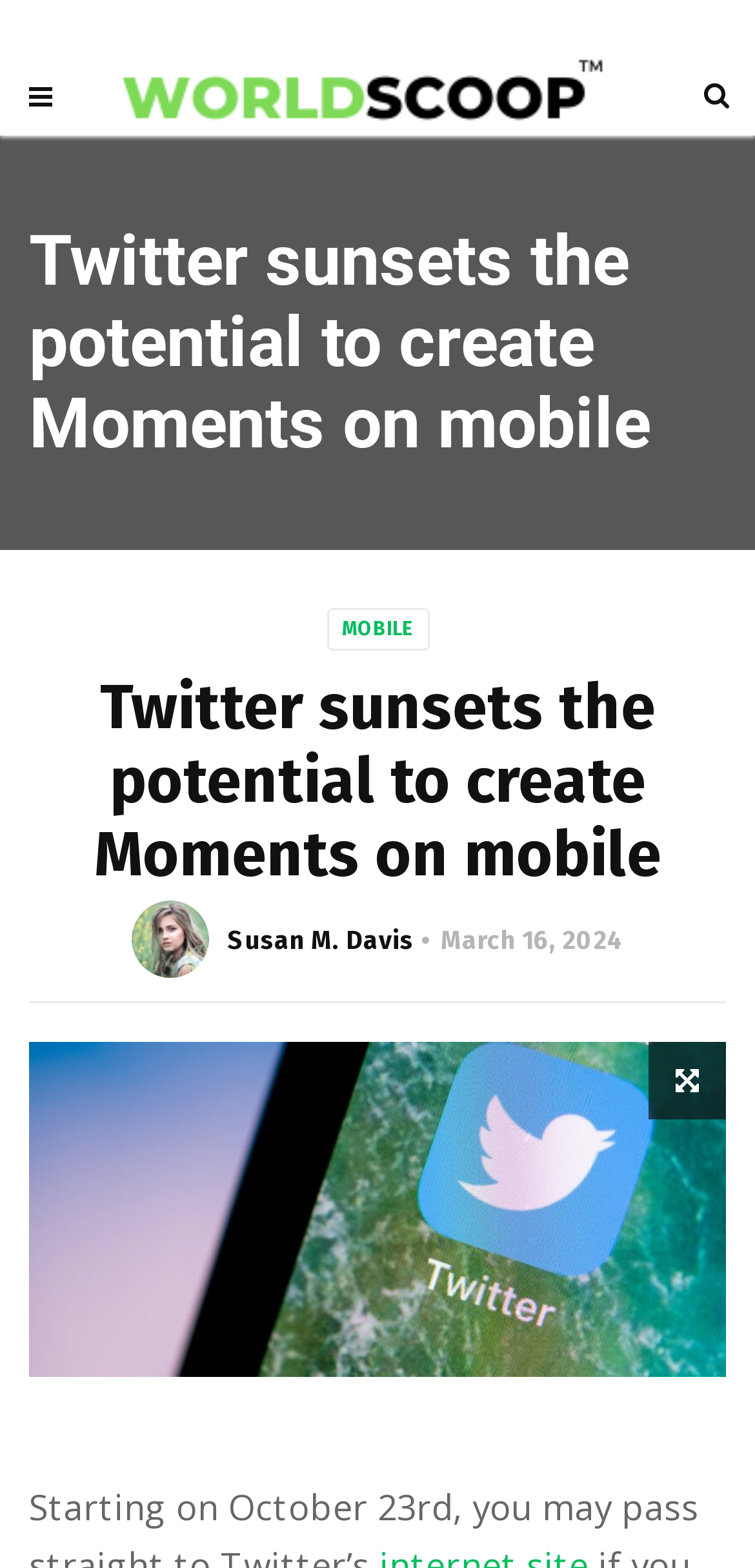Write a detailed summary of the webpage, including text, images, and layout.

The webpage appears to be a news article about Twitter removing the ability to create Moments on mobile devices. At the top left of the page, there is a link to "World Scoop" accompanied by an image with the same name. 

Below the "World Scoop" link, there is a heading that reads "Twitter sunsets the potential to create Moments on mobile". This heading is divided into two parts, with the first part being the main title and the second part being a subtitle that includes a link to "MOBILE". 

To the right of the main title, there is a link with no text. Below the subtitle, there are two links, one with no text and another with the text "Susan M. Davis". Next to these links, there is a static text element that displays the date "March 16, 2024". 

At the bottom of the page, there is another link with no text, accompanied by an image.